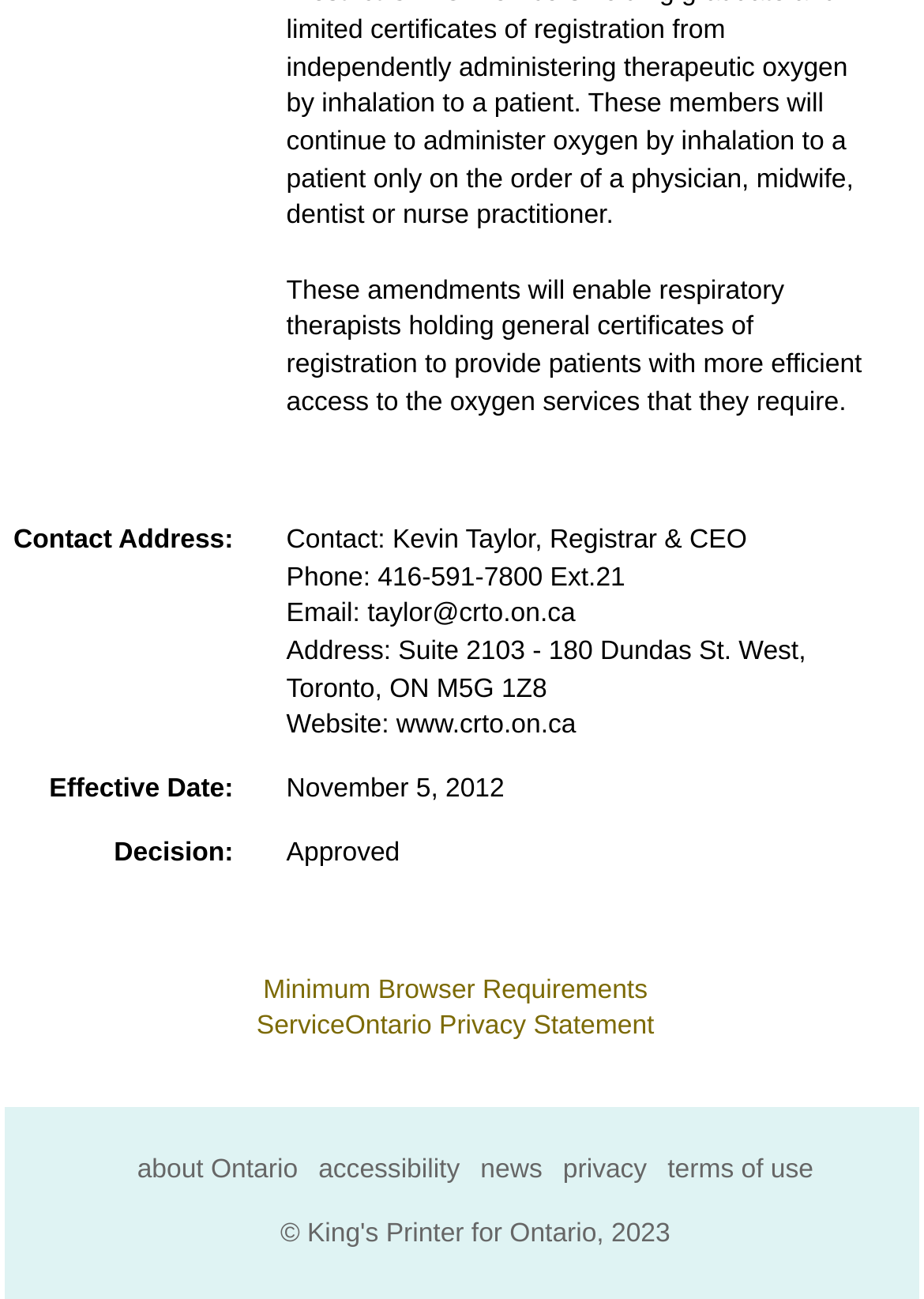Using a single word or phrase, answer the following question: 
What is the address of the organization?

Suite 2103 - 180 Dundas St. West, Toronto, ON M5G 1Z8